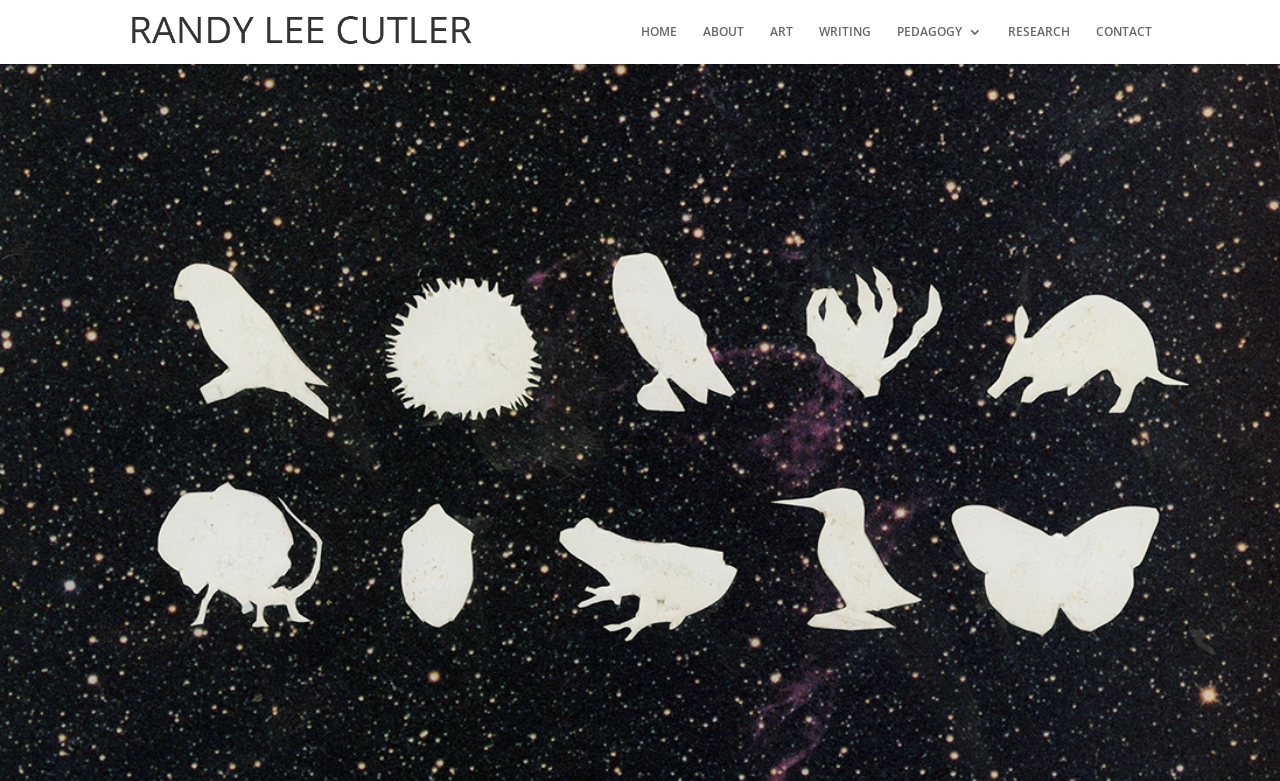What is the name of the person on the webpage?
Provide a one-word or short-phrase answer based on the image.

Randy Lee Cutler